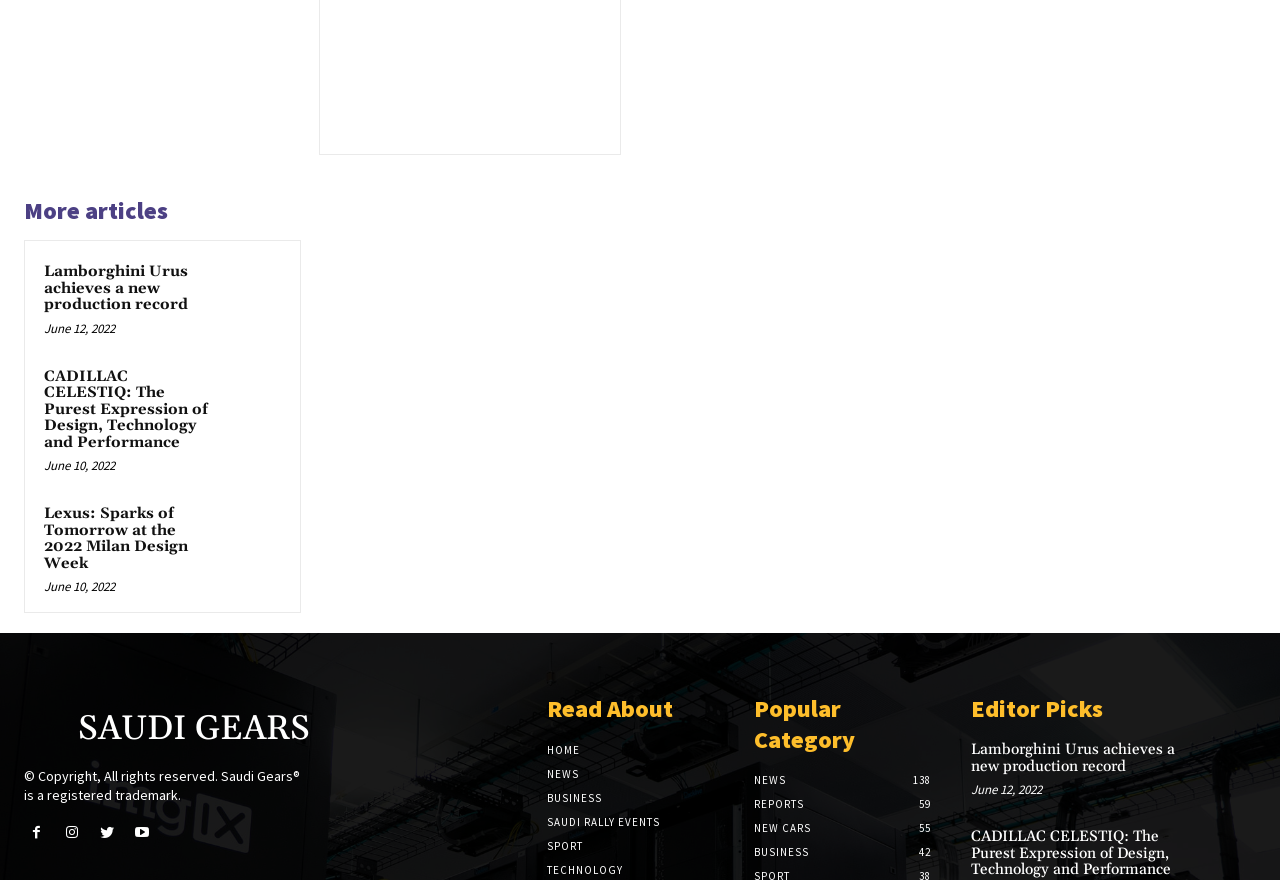Identify the bounding box of the HTML element described as: "title="Twitter"".

[0.074, 0.933, 0.093, 0.961]